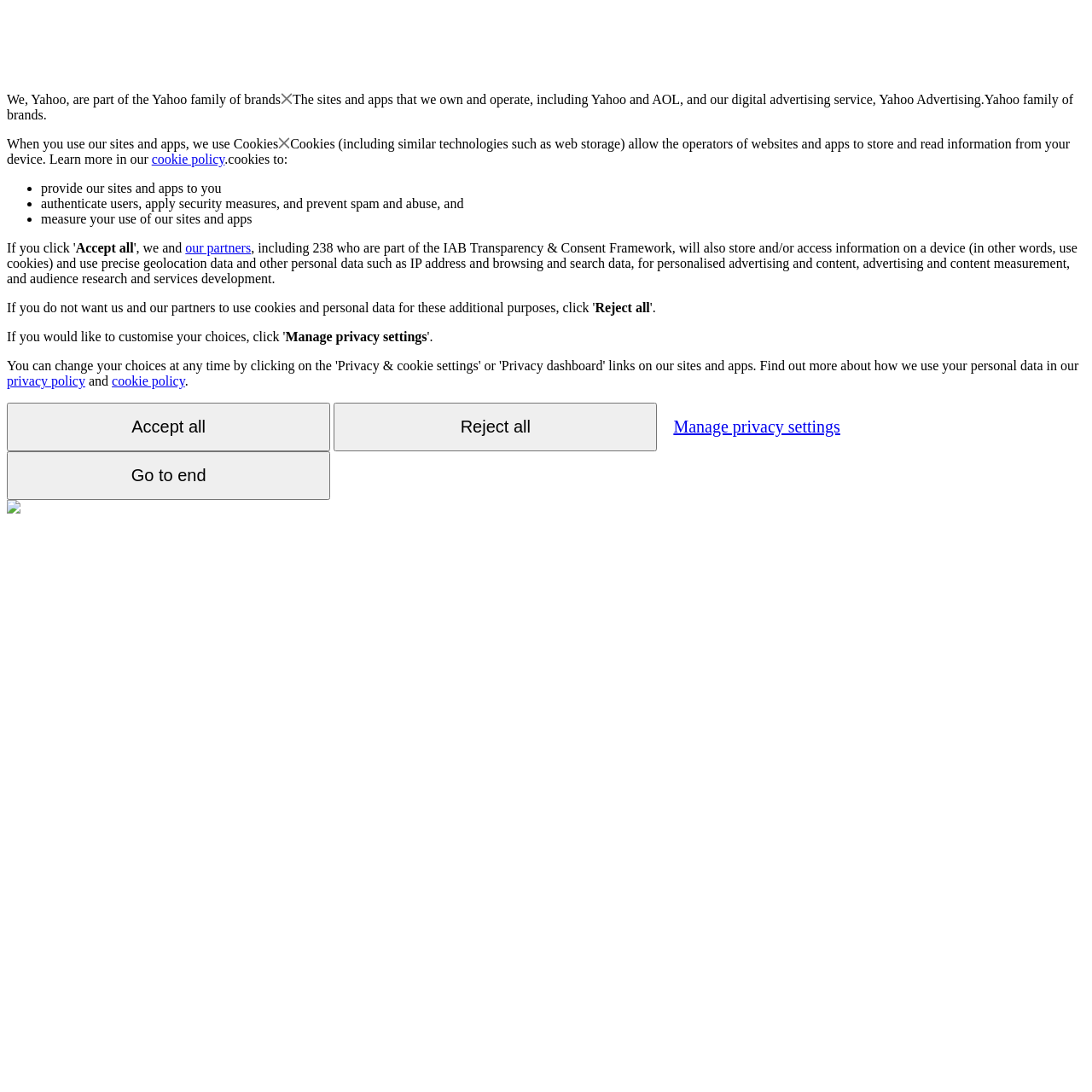Find the coordinates for the bounding box of the element with this description: "Go to end".

[0.006, 0.413, 0.302, 0.458]